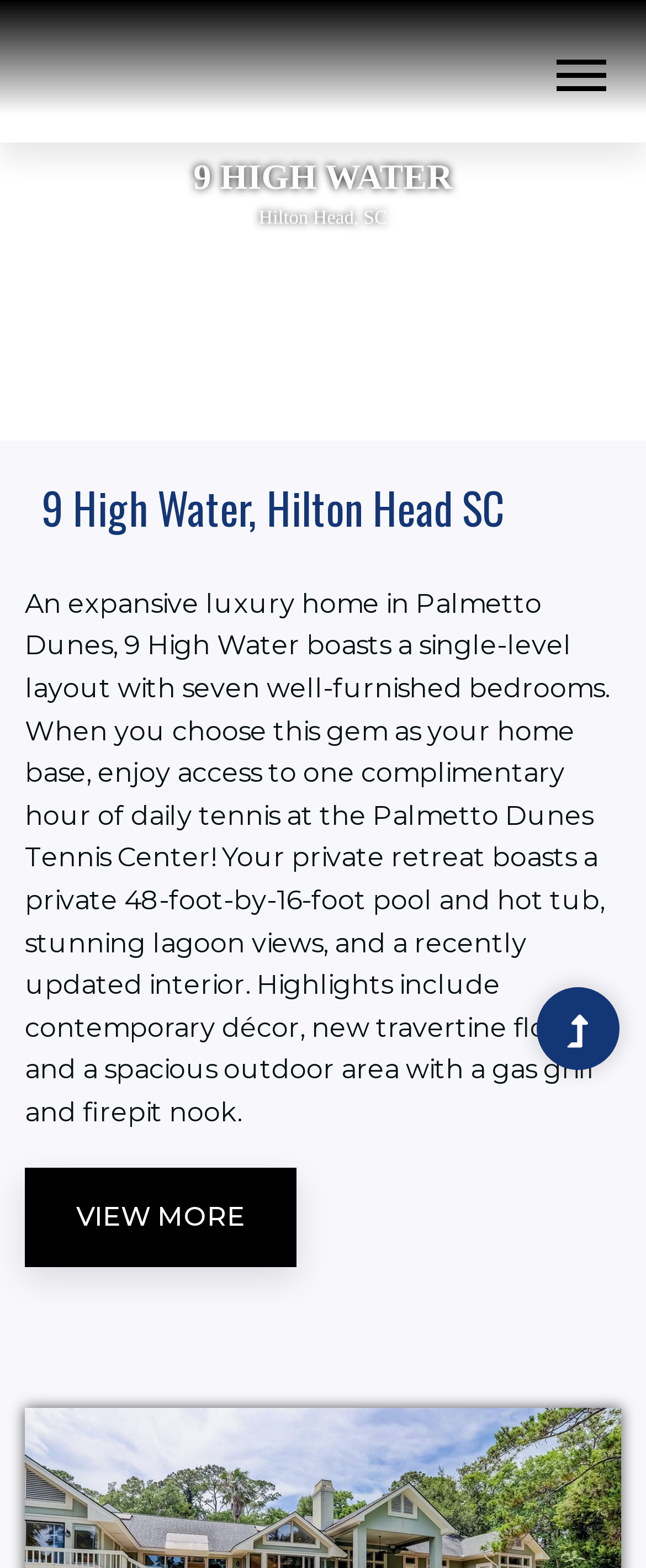What is the benefit of choosing 9 High Water as your home base?
Based on the image, please offer an in-depth response to the question.

According to the description, when you choose 9 High Water as your home base, you enjoy access to one complimentary hour of daily tennis at the Palmetto Dunes Tennis Center.